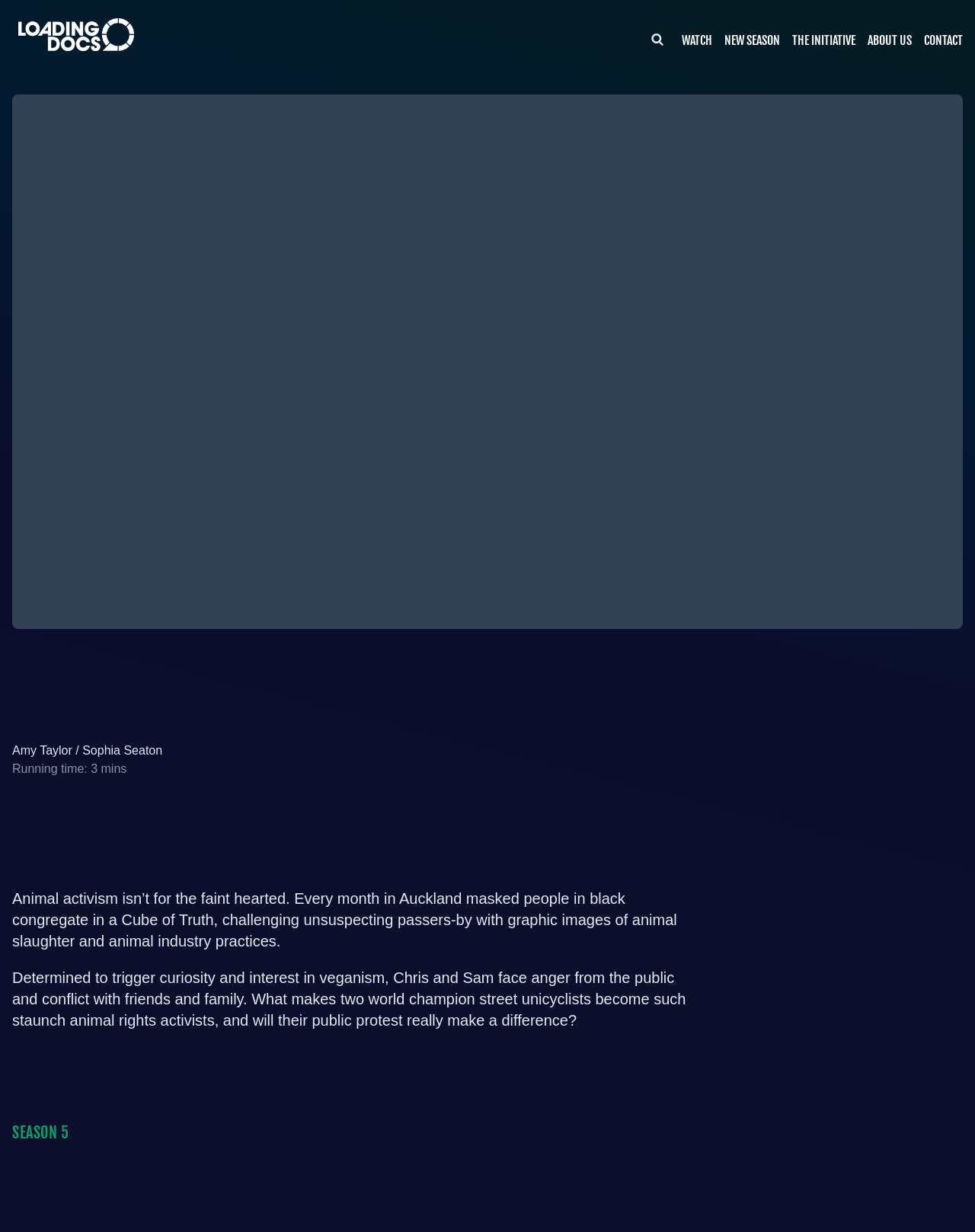What is the current season of the documentary?
Refer to the image and give a detailed answer to the query.

I found the answer by looking at the heading 'SEASON 5' on the webpage. This heading indicates the current season of the documentary.